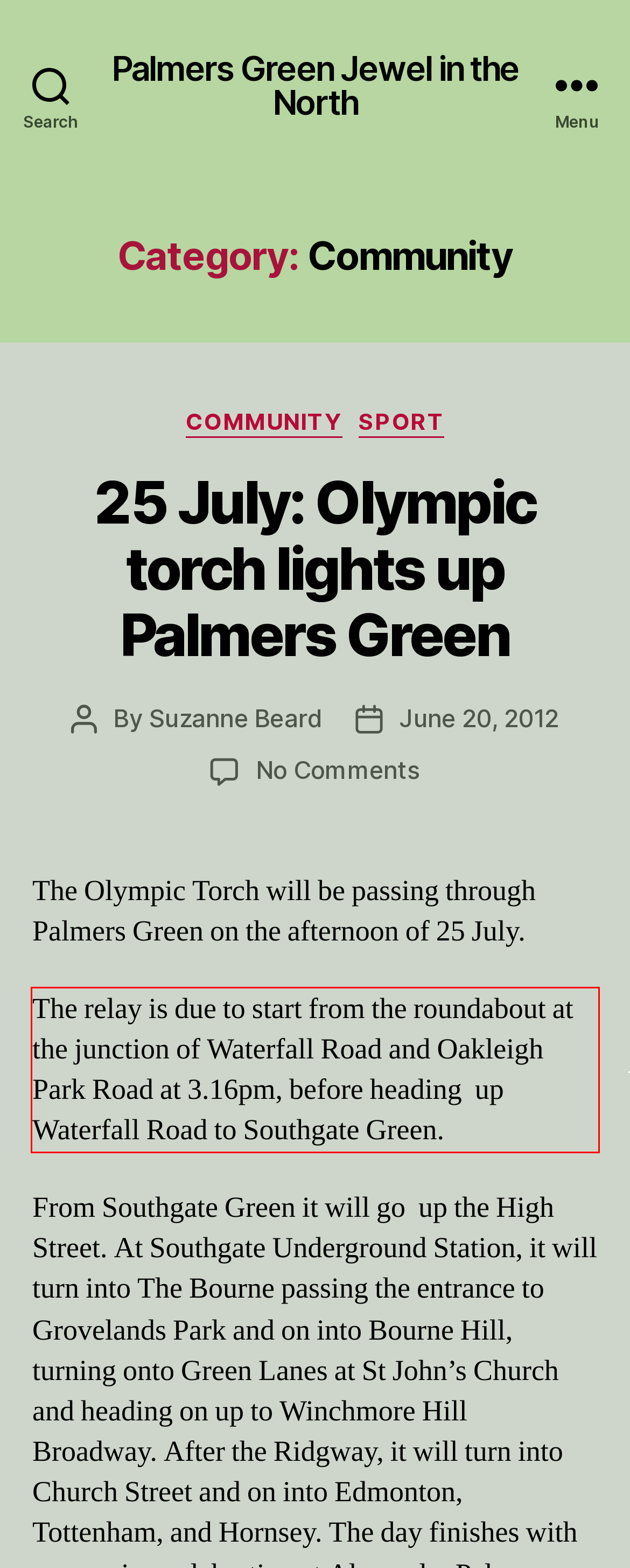Within the screenshot of the webpage, locate the red bounding box and use OCR to identify and provide the text content inside it.

The relay is due to start from the roundabout at the junction of Waterfall Road and Oakleigh Park Road at 3.16pm, before heading up Waterfall Road to Southgate Green.